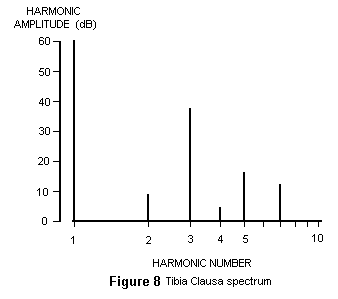What is the role of the first harmonic in the Tibia's sound production?
Based on the image, provide a one-word or brief-phrase response.

foundational